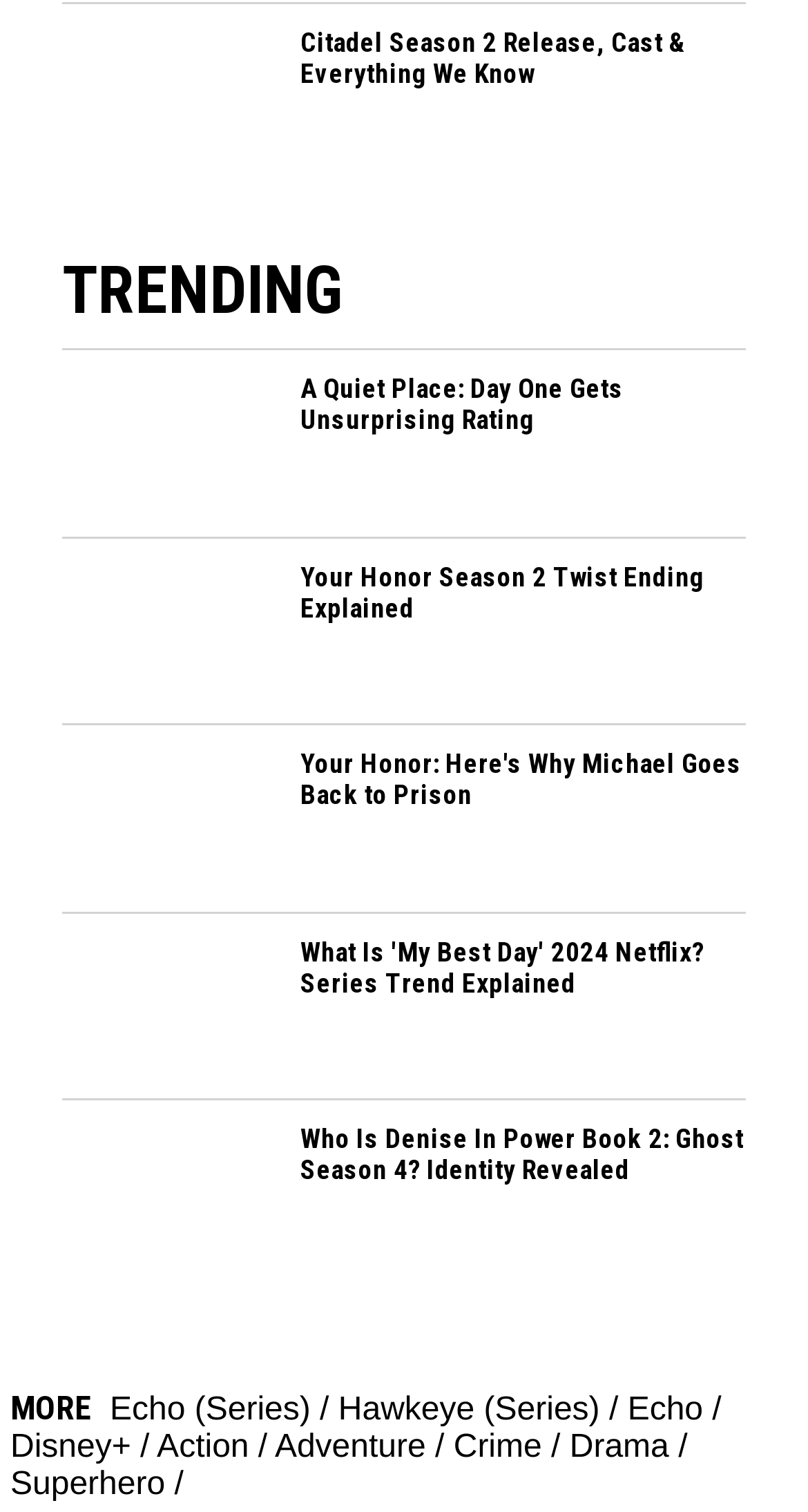Determine the bounding box coordinates of the clickable area required to perform the following instruction: "Read about Citadel Season 2 Release". The coordinates should be represented as four float numbers between 0 and 1: [left, top, right, bottom].

[0.077, 0.087, 0.359, 0.11]